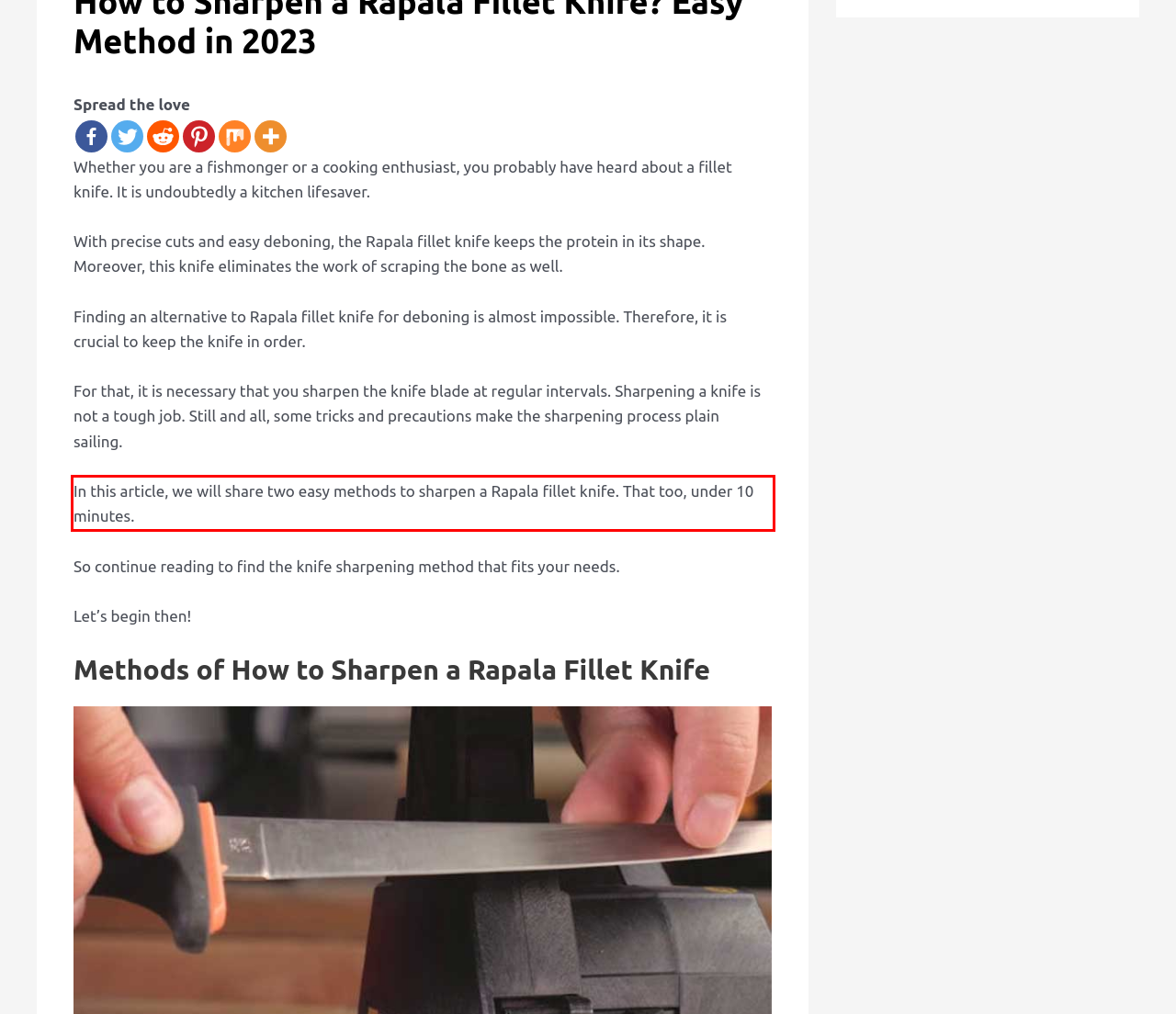Within the screenshot of a webpage, identify the red bounding box and perform OCR to capture the text content it contains.

In this article, we will share two easy methods to sharpen a Rapala fillet knife. That too, under 10 minutes.